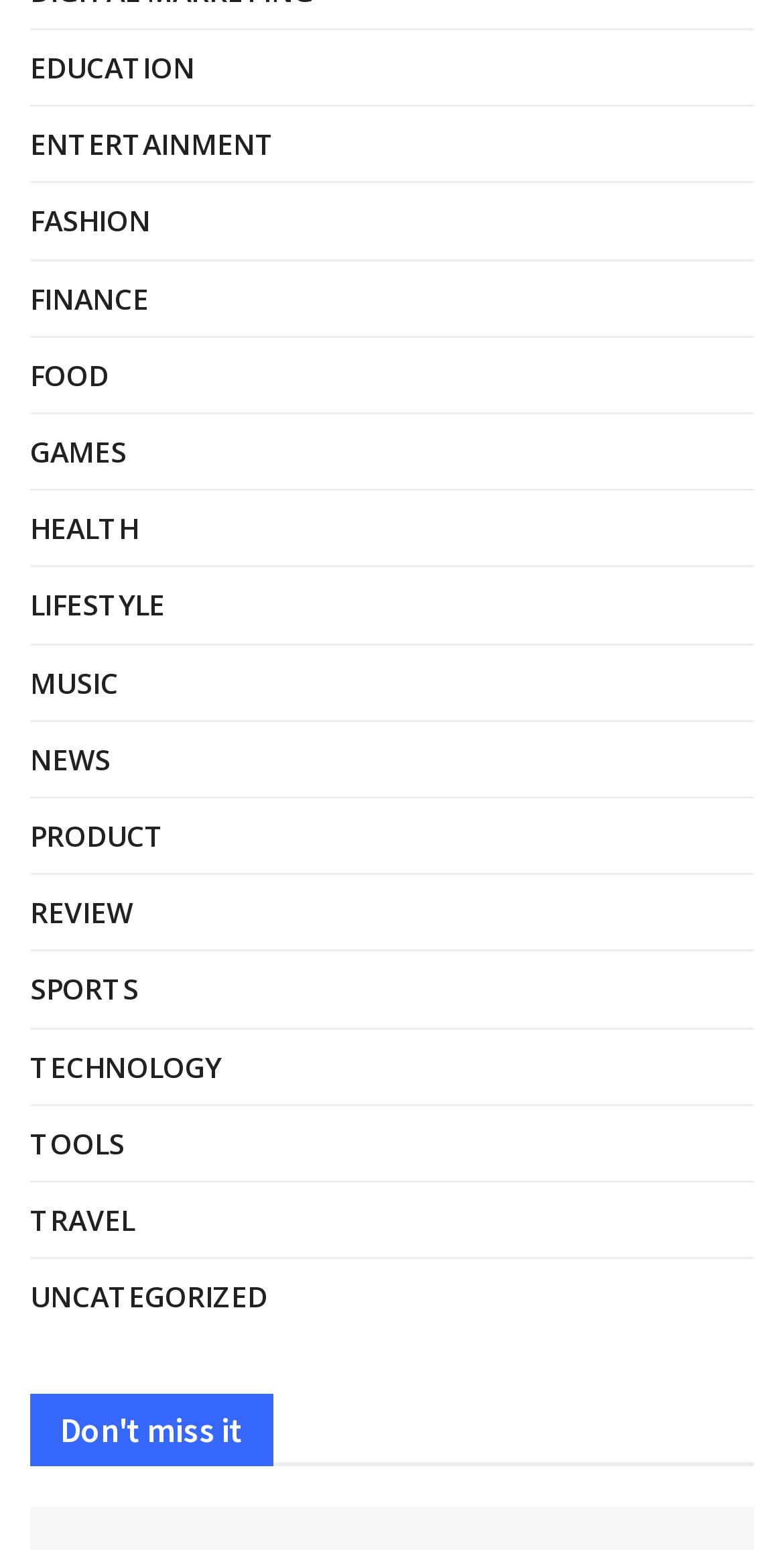Please provide the bounding box coordinates for the element that needs to be clicked to perform the instruction: "View HEALTH news". The coordinates must consist of four float numbers between 0 and 1, formatted as [left, top, right, bottom].

[0.038, 0.325, 0.177, 0.357]